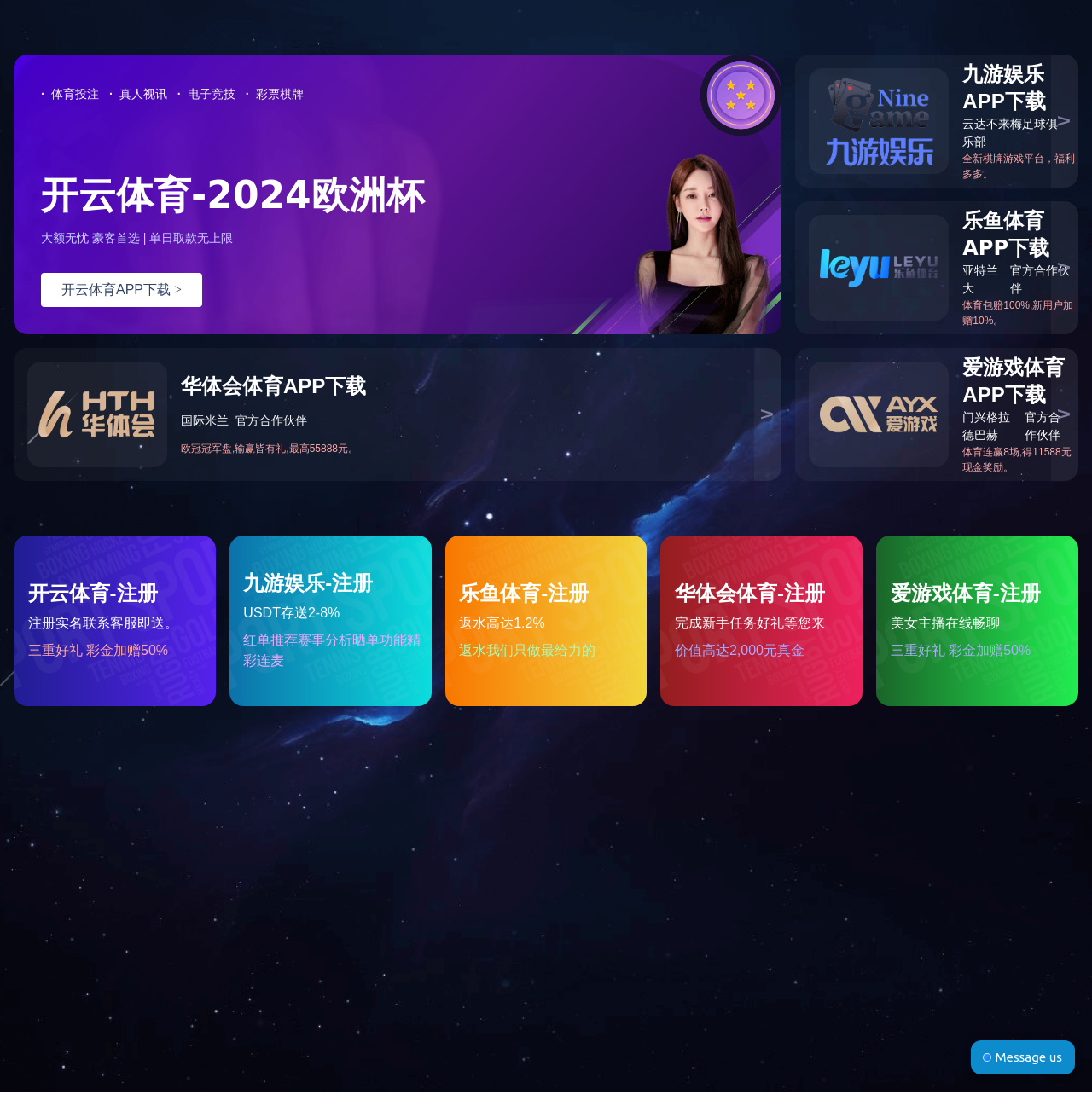Please find the bounding box coordinates for the clickable element needed to perform this instruction: "Click on 'ACTIVITY'".

None